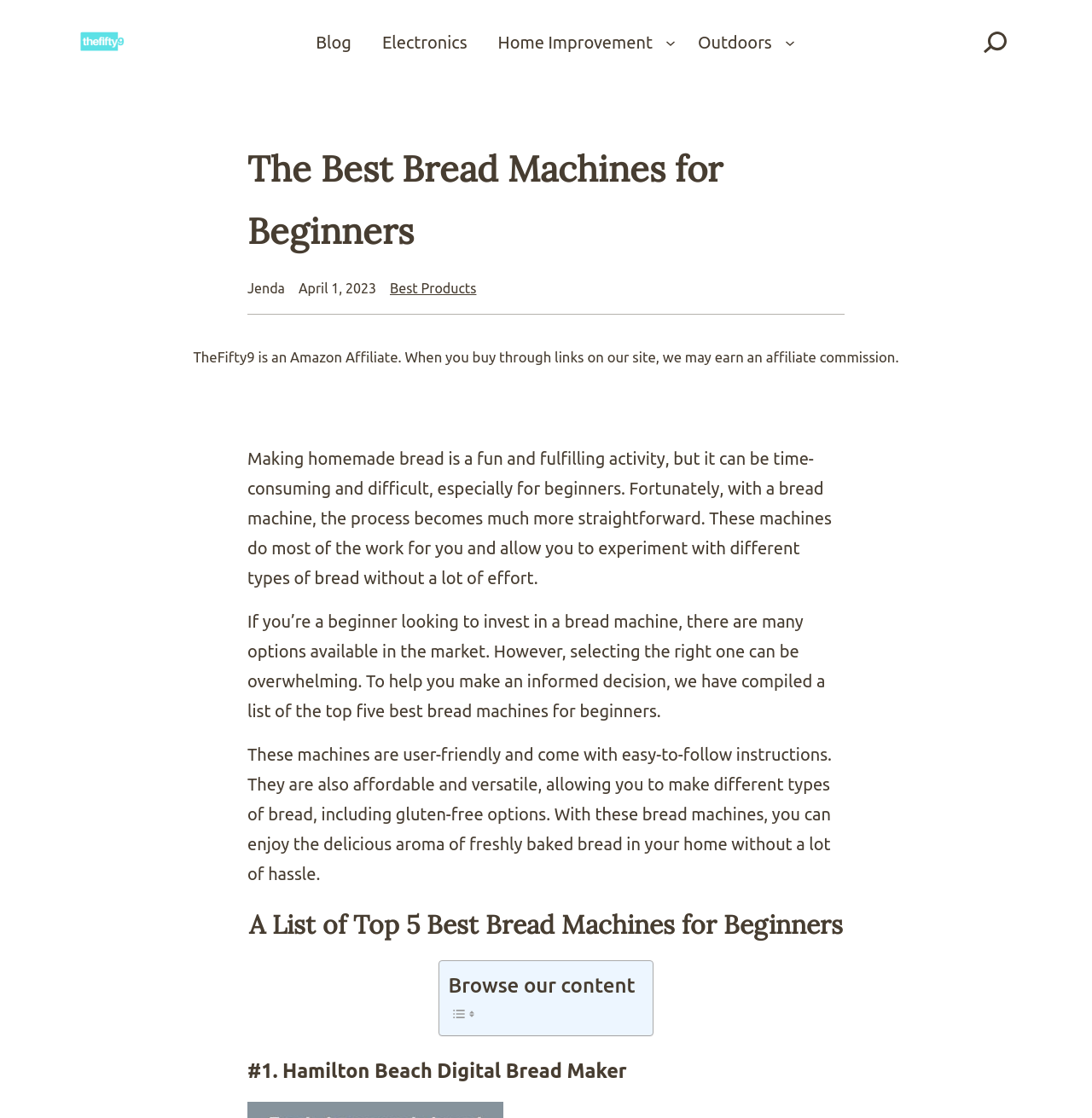Find and provide the bounding box coordinates for the UI element described here: "aria-label="Search"". The coordinates should be given as four float numbers between 0 and 1: [left, top, right, bottom].

[0.892, 0.019, 0.93, 0.056]